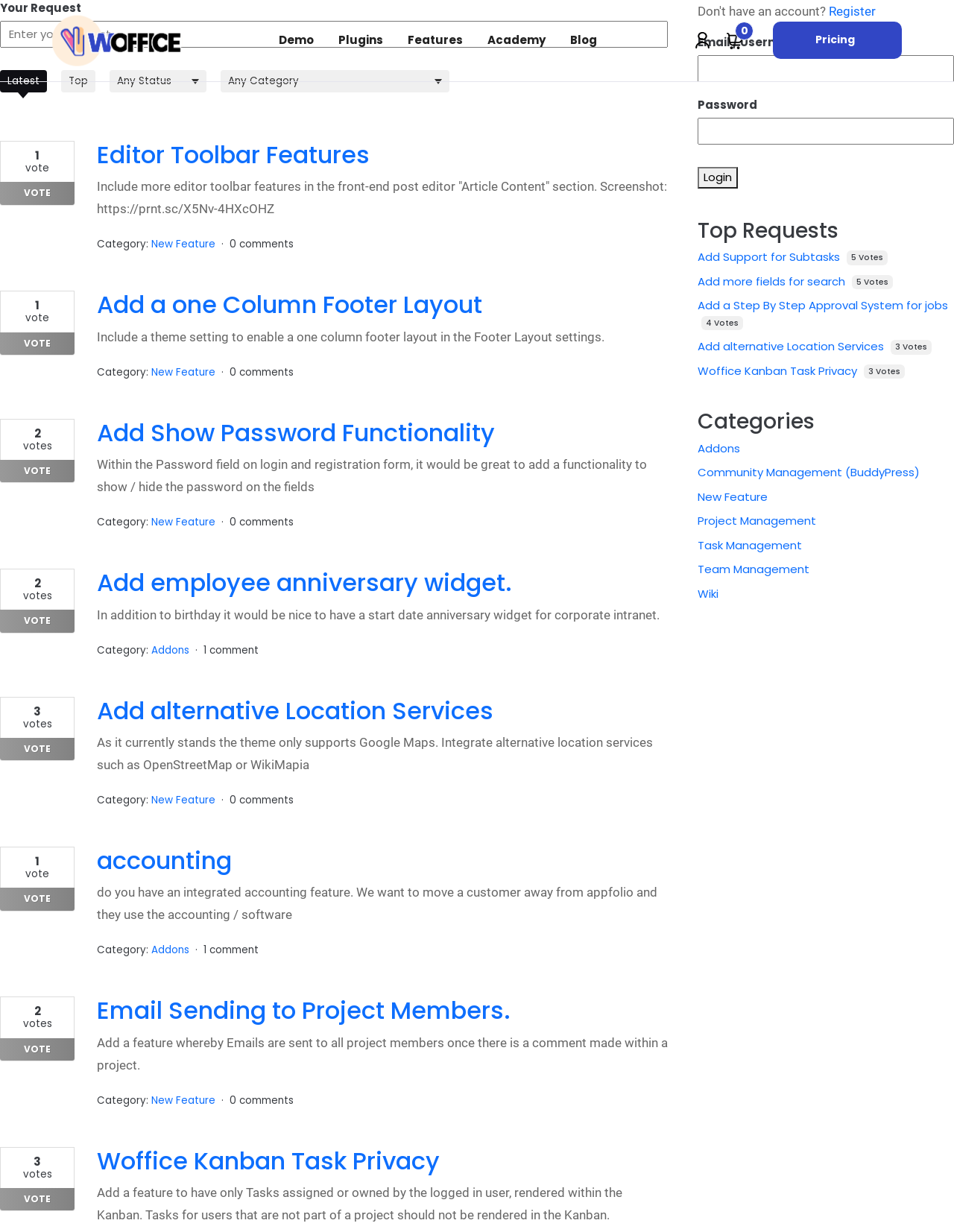Identify the bounding box for the given UI element using the description provided. Coordinates should be in the format (top-left x, top-left y, bottom-right x, bottom-right y) and must be between 0 and 1. Here is the description: Community Management (BuddyPress)

[0.731, 0.377, 0.964, 0.39]